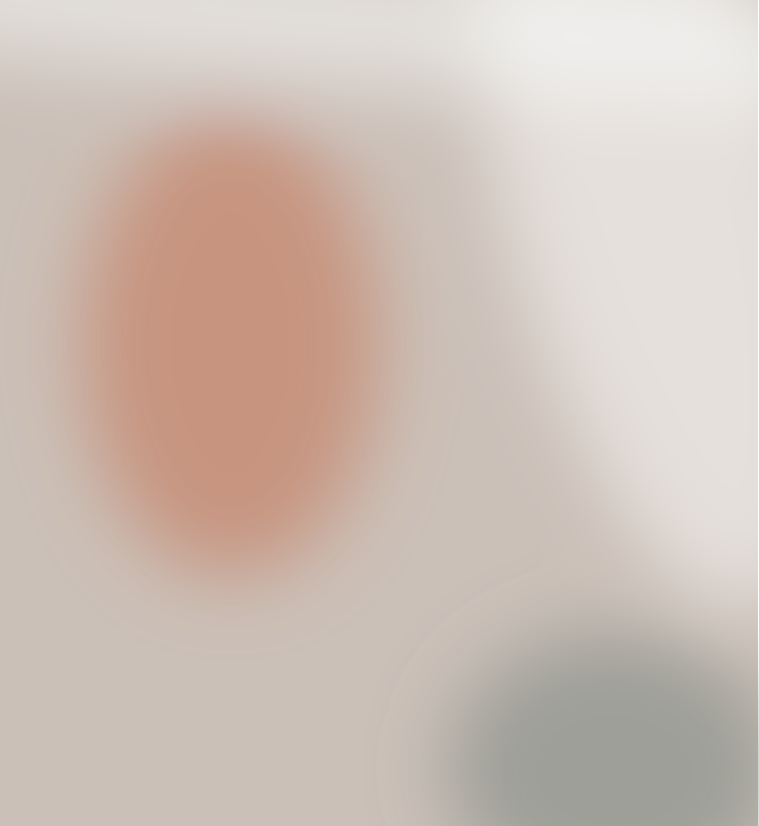Describe the scene in the image with detailed observations.

This image illustrates a diagram of the water flow in an electric tankless water heater. The visual representation highlights the journey of water as it enters through the inlet pipe, the essential role of the flow sensor in measuring flow rates, and the pivotal functions of the inlet thermostat and control board in regulating water temperature. The diagram provides a clear and informative overview of the system's components and their interconnections, enhancing the understanding of how tankless water heaters operate efficiently.